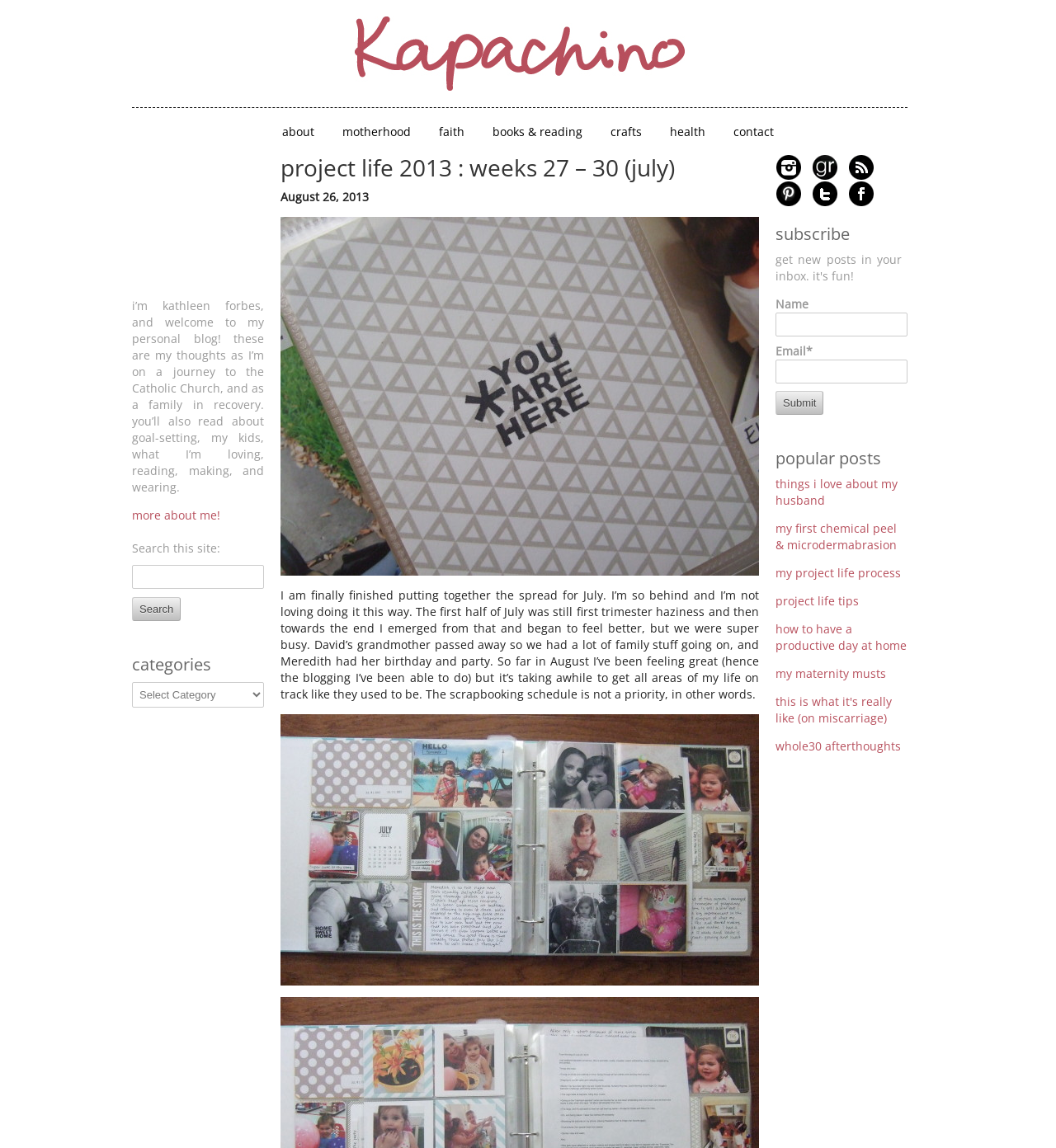Can you find the bounding box coordinates of the area I should click to execute the following instruction: "Subscribe with your name and email"?

[0.734, 0.258, 0.859, 0.334]